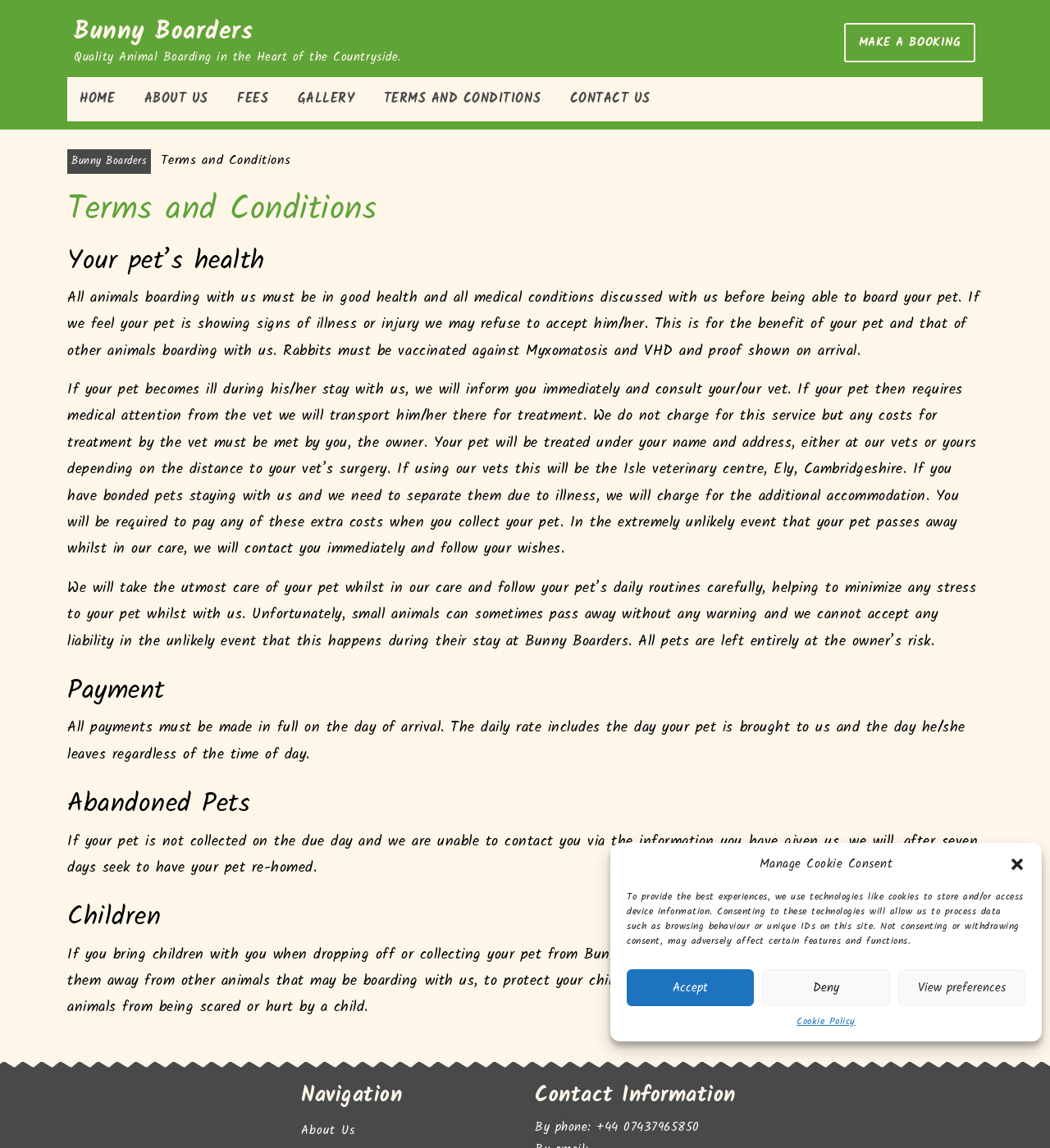Using a single word or phrase, answer the following question: 
Can children visit the premises?

Yes, but with supervision